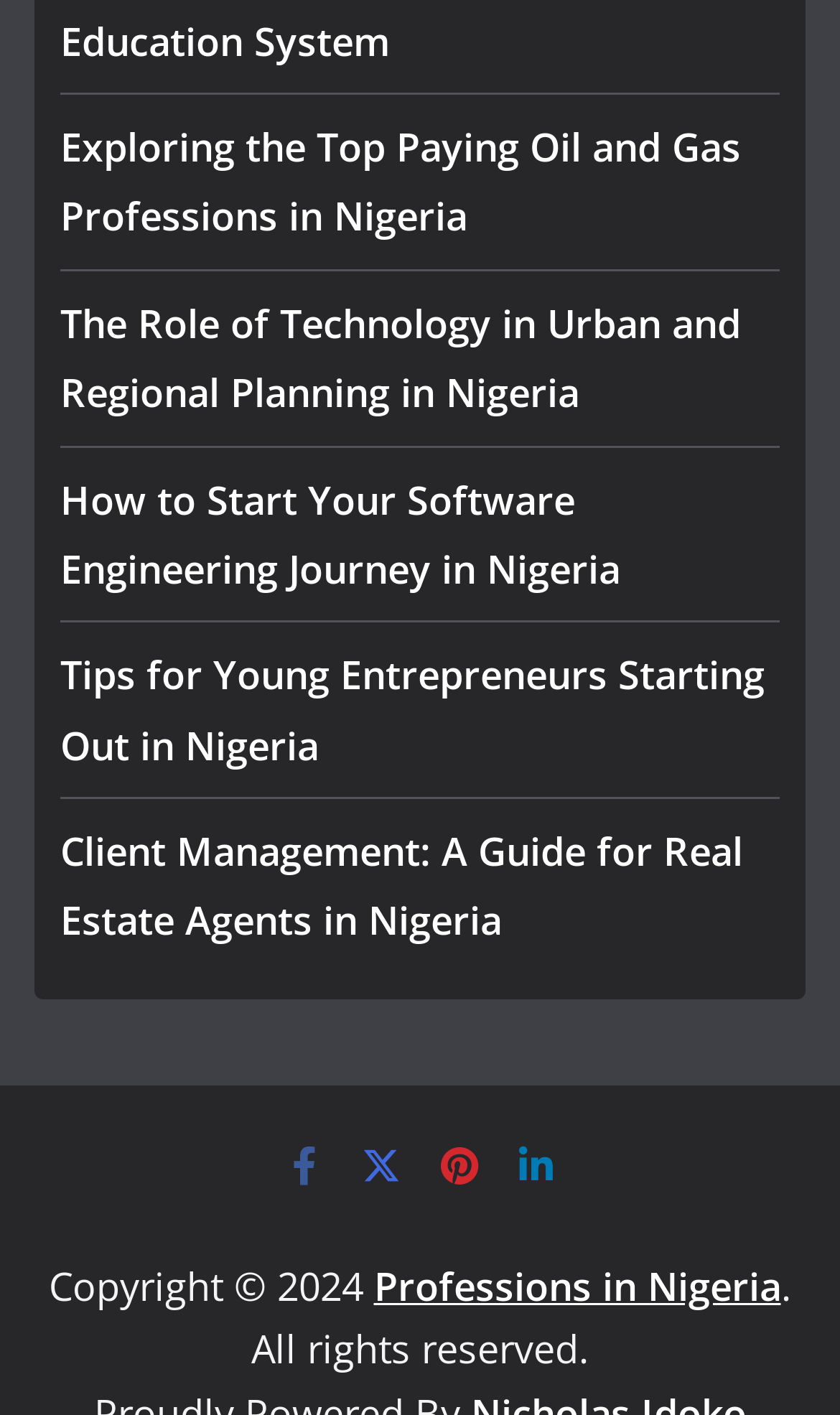Please find the bounding box coordinates of the clickable region needed to complete the following instruction: "Explore professions in Nigeria". The bounding box coordinates must consist of four float numbers between 0 and 1, i.e., [left, top, right, bottom].

[0.445, 0.89, 0.929, 0.927]